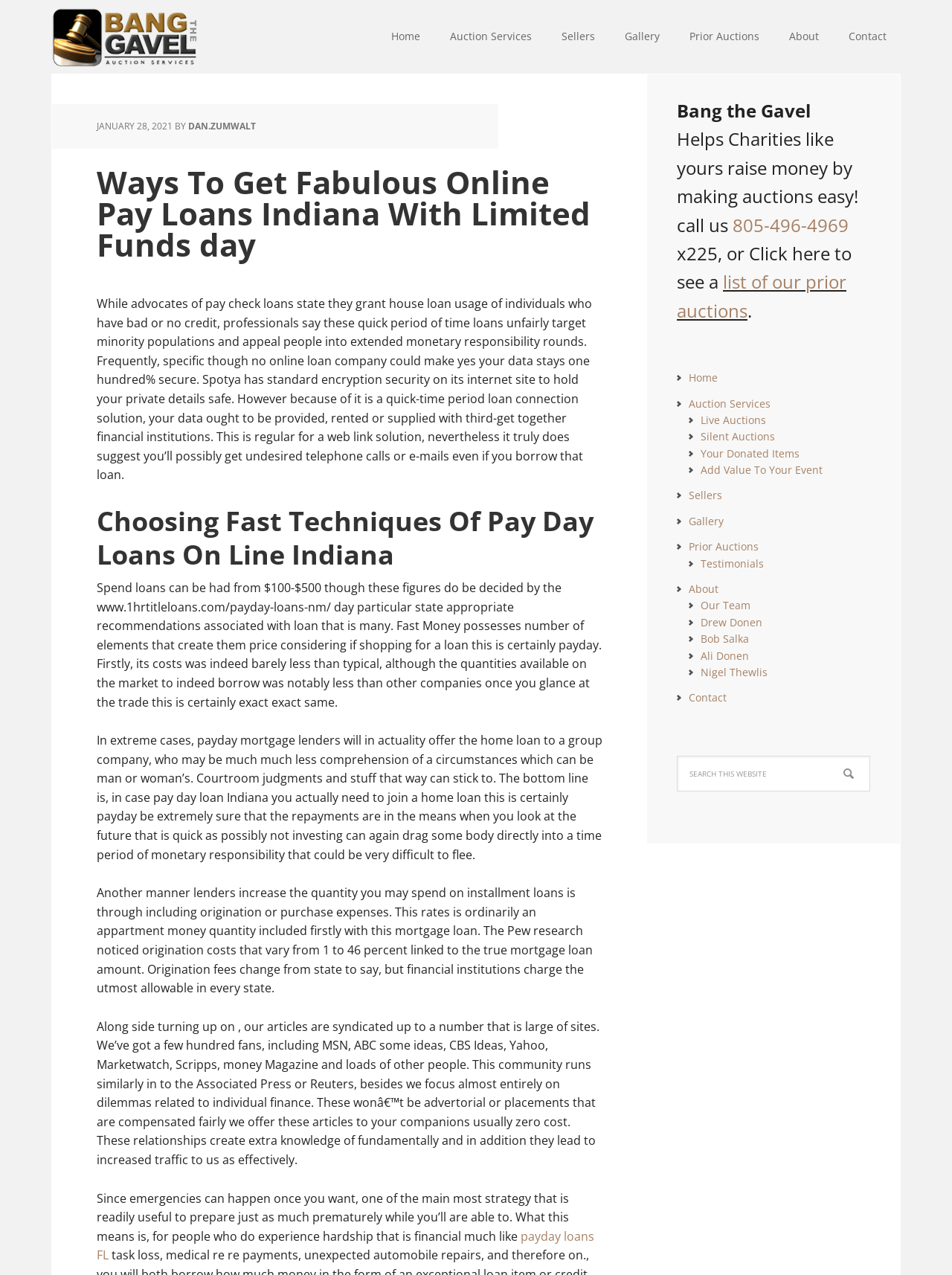Provide an in-depth caption for the elements present on the webpage.

This webpage appears to be a blog or article page focused on payday loans in Indiana. At the top of the page, there is a navigation menu with links to "Bang The Gavel", "Home", "Auction Services", "Sellers", "Gallery", "Prior Auctions", "About", and "Contact". 

Below the navigation menu, there is a header section with a time stamp "JANUARY 28, 2021" and a link to the author "DAN.ZUMWALT". The main title of the page "Ways To Get Fabulous Online Pay Loans Indiana With Limited Funds day" is displayed prominently.

The main content of the page is divided into several sections. The first section discusses the pros and cons of payday loans, highlighting the potential risks of getting trapped in a cycle of debt. The second section appears to be a review of a payday loan company called Fast Money, discussing its fees and loan amounts. The third section warns about the dangers of payday loan lenders selling debts to collection agencies and the potential consequences of not repaying loans on time. The fourth section discusses the additional fees that lenders may charge, such as origination fees.

The page also has a sidebar on the right-hand side, which contains a section titled "Primary Sidebar". This section has a heading "Bang the Gavel" and a brief description of the company, which appears to be an auction service that helps charities raise money. There are also links to the company's prior auctions and contact information.

At the bottom of the page, there is a search bar that allows users to search the website.